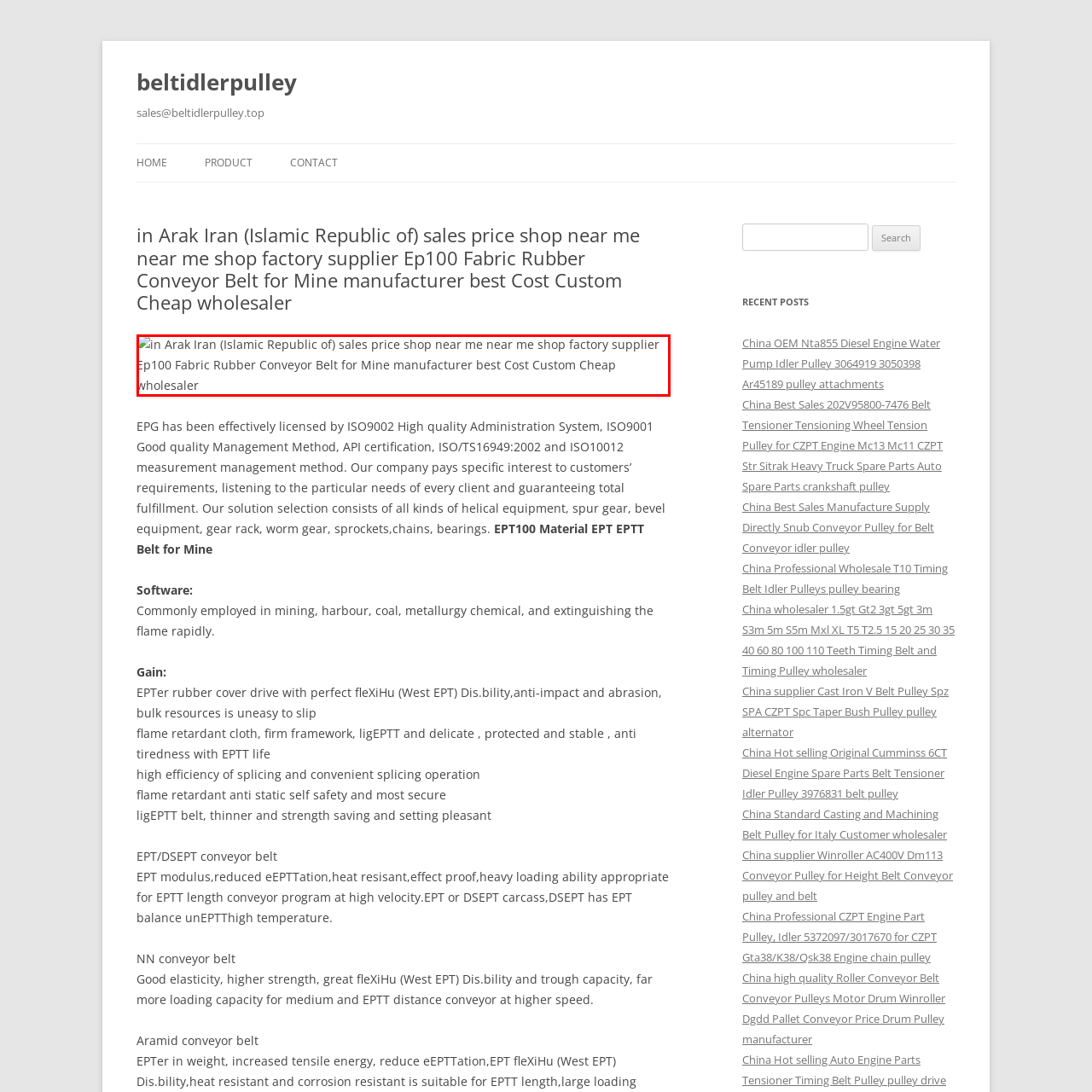Look at the region marked by the red box and describe it extensively.

The image displays a promotional banner for the "EP100 Fabric Rubber Conveyor Belt" designed specifically for mining applications. This advertisement highlights the product's competitive sales pricing and suppliers located in Arak, Iran. It emphasizes the high-quality specifications of the conveyor belt, indicating it is suitable for various industrial uses while suggesting it is available at cost-effective rates from local wholesalers. The banner serves as an invitation for potential customers to explore purchasing options, showcasing the product's relevance in the mining industry and its accessibility to clients nearby.